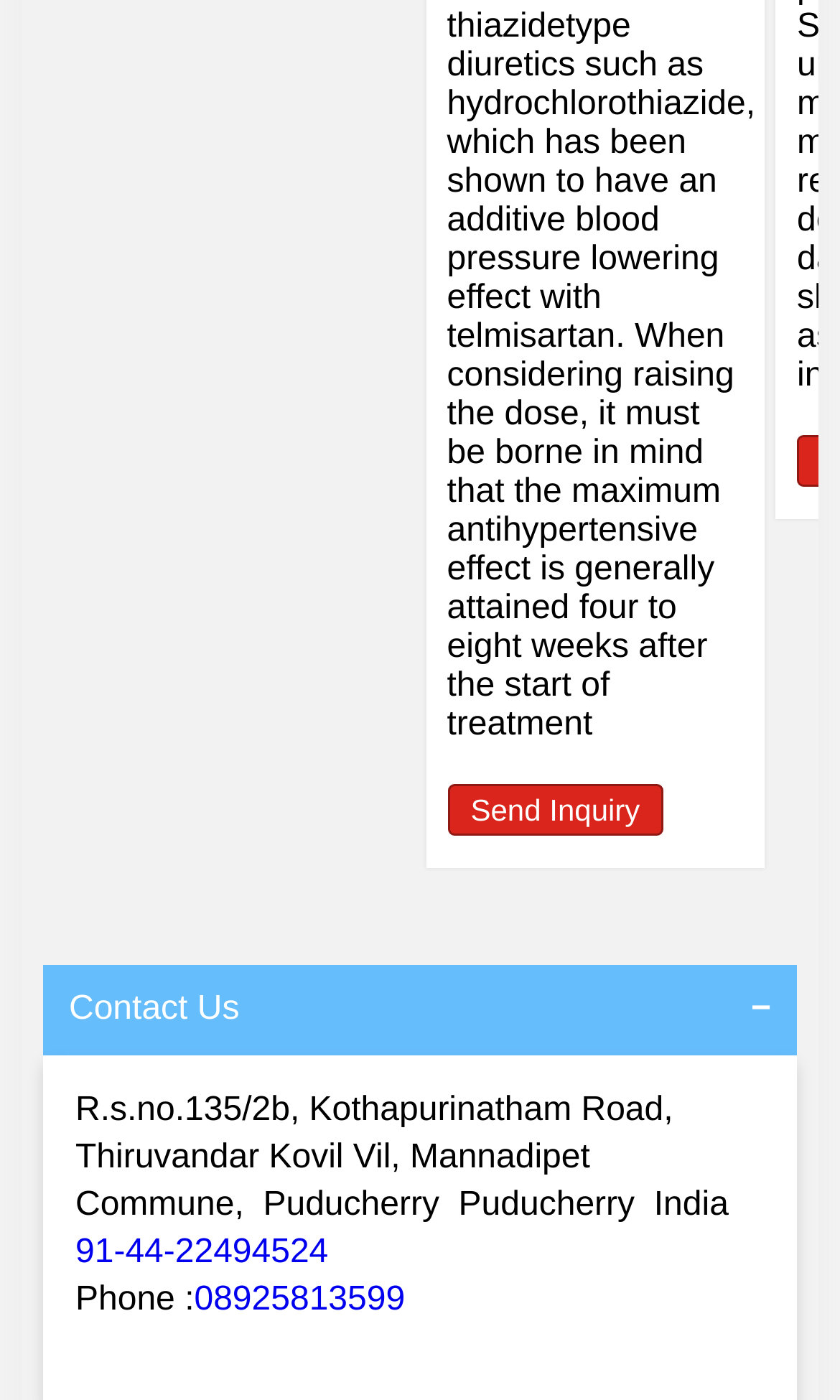Based on the element description, predict the bounding box coordinates (top-left x, top-left y, bottom-right x, bottom-right y) for the UI element in the screenshot: 91-44-22494524

[0.09, 0.715, 0.391, 0.742]